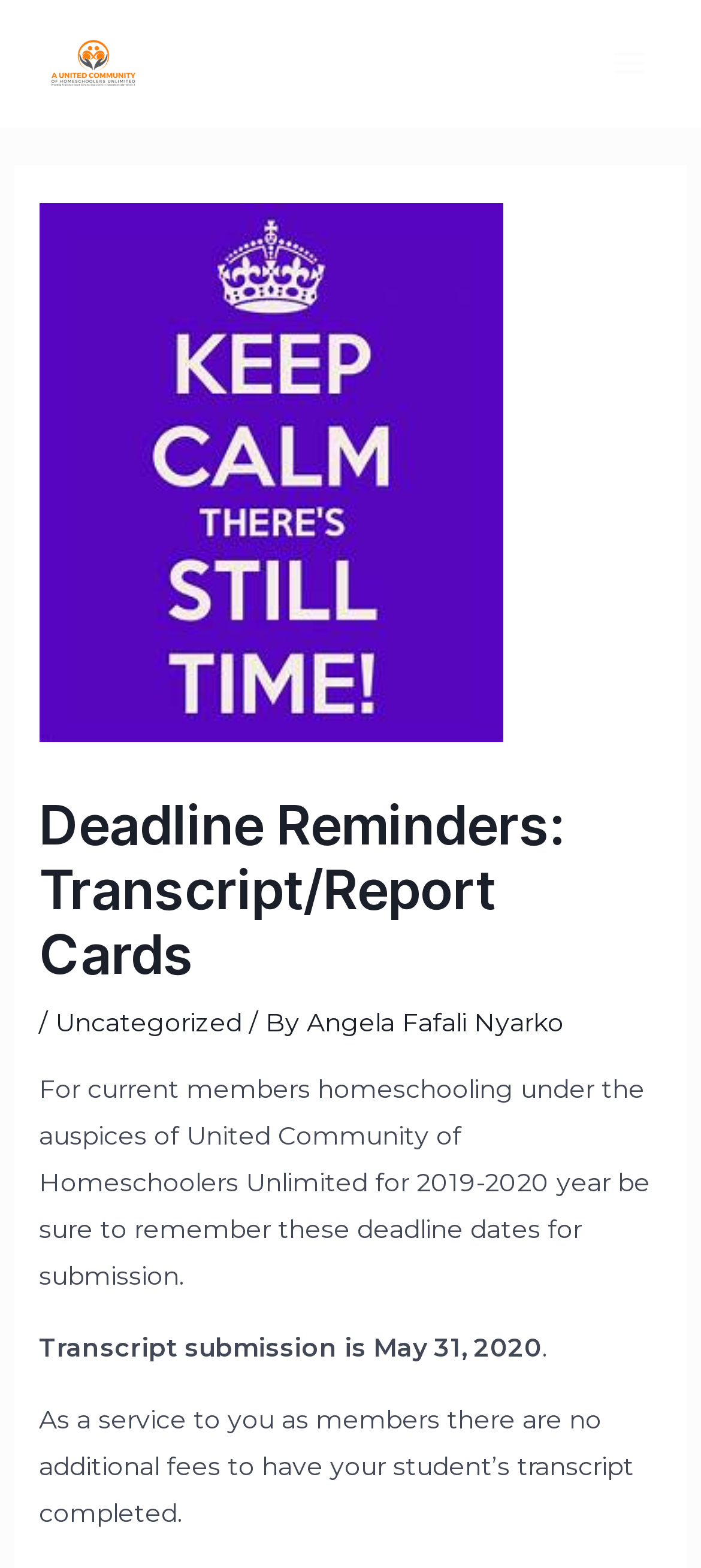Give a short answer to this question using one word or a phrase:
What is the deadline for transcript submission?

May 31, 2020